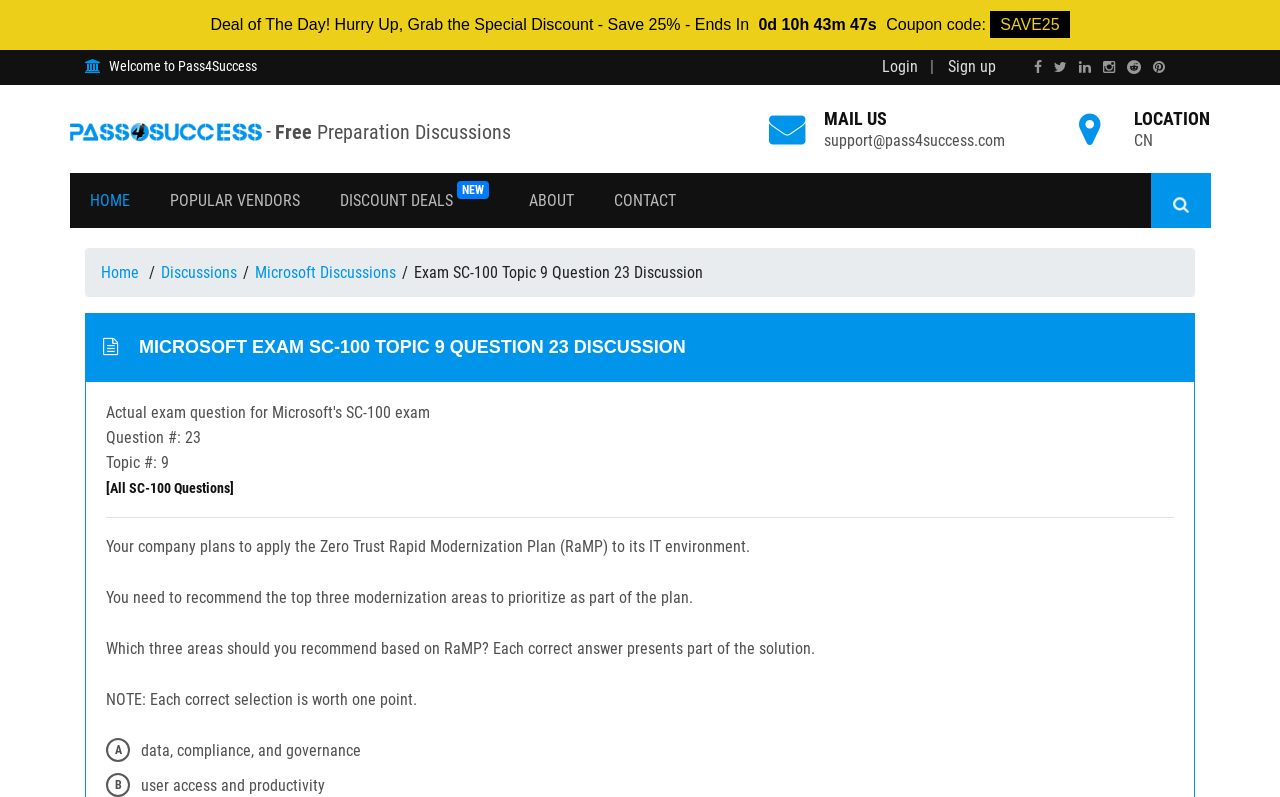What is the first option for the correct answer?
Answer the question with as much detail as possible.

The first option for the correct answer is labeled as 'A' and the description is 'data, compliance, and governance'.